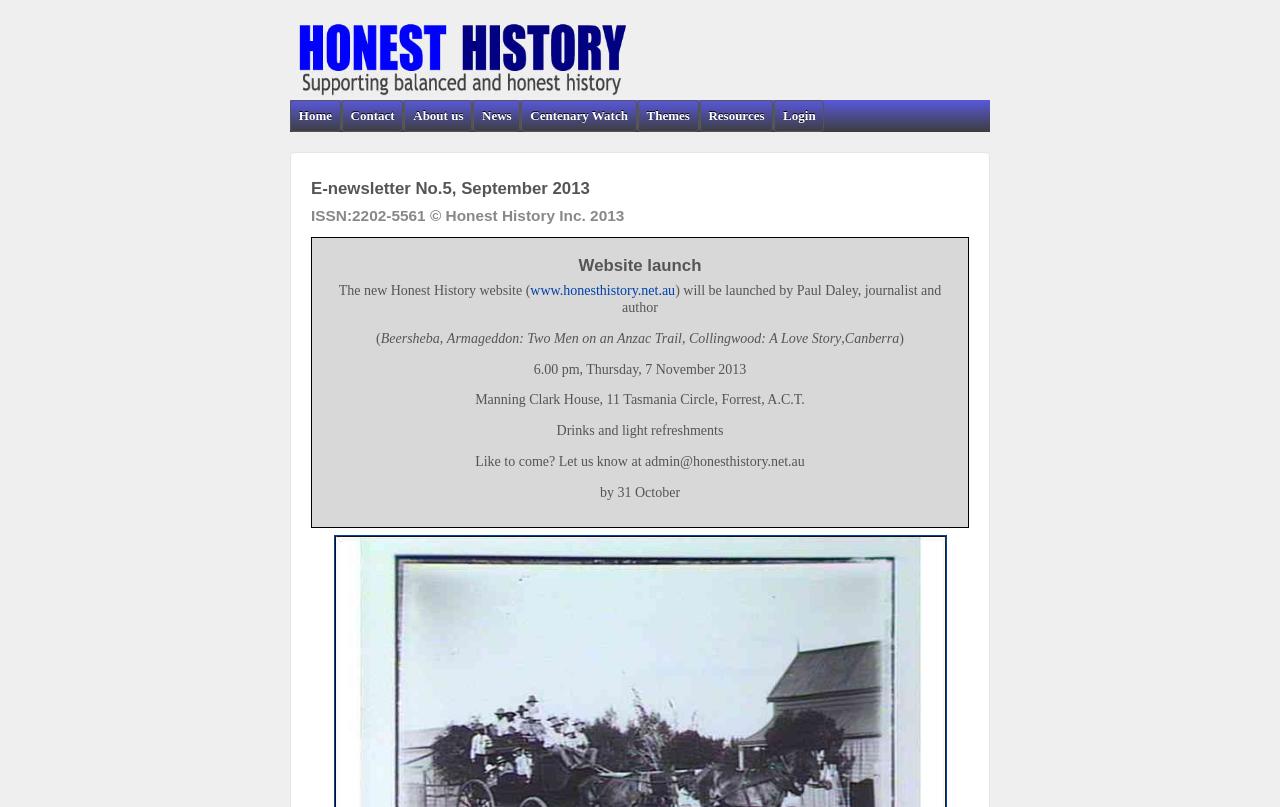Locate the bounding box coordinates of the clickable area to execute the instruction: "Visit the 'HONEST HISTORY' website". Provide the coordinates as four float numbers between 0 and 1, represented as [left, top, right, bottom].

[0.227, 0.059, 0.773, 0.079]